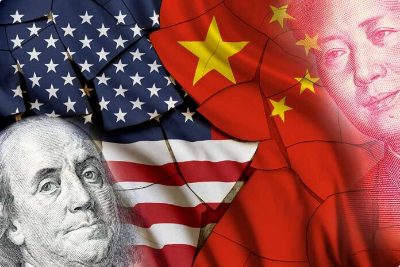What is the theme of the visual composition?
Give a detailed explanation using the information visible in the image.

The caption explains that the image reflects the ongoing narrative of competition and cooperation between the U.S. and China, highlighting the theme of international tension and diplomacy.